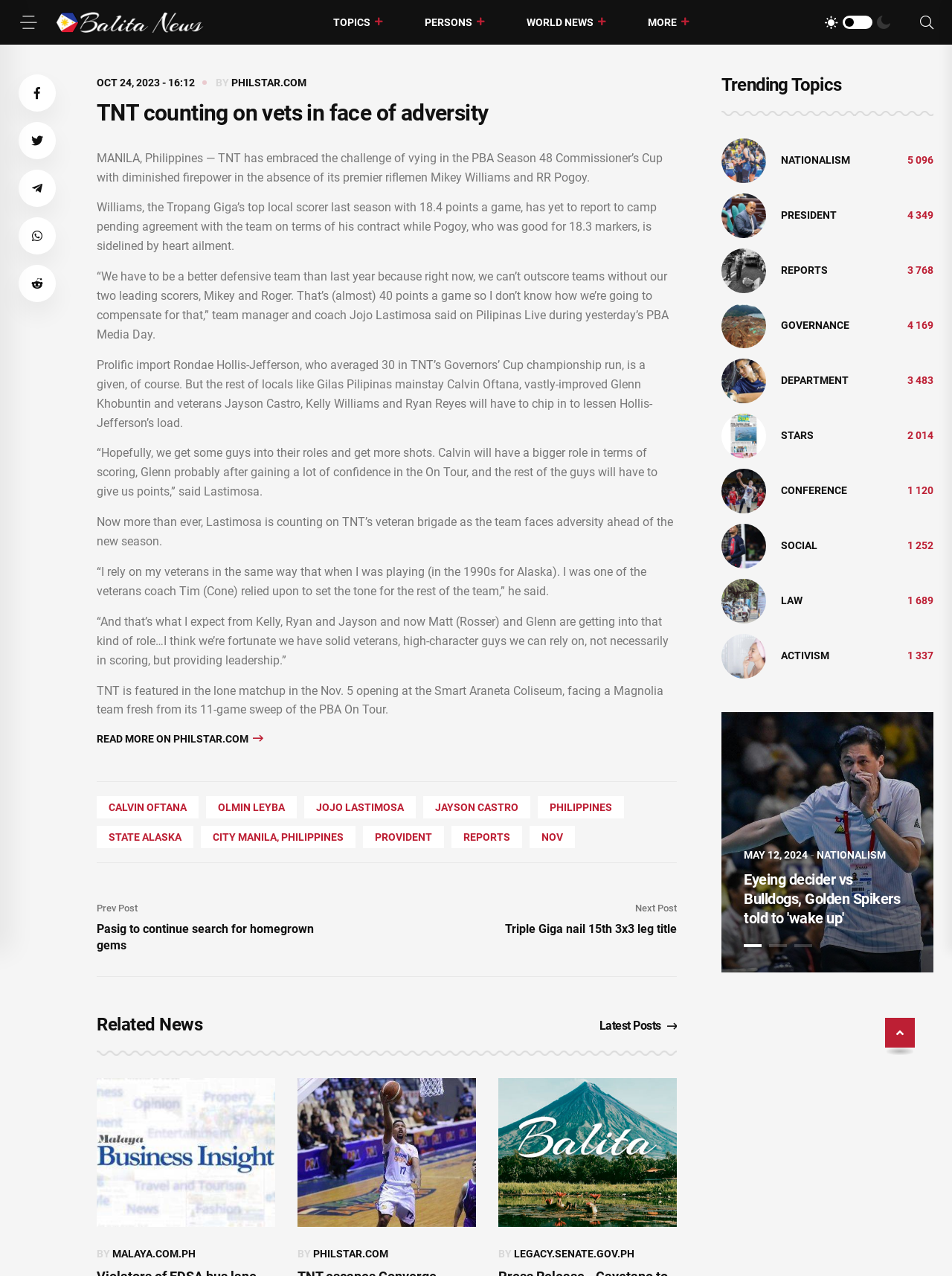What is the name of the import player mentioned in the article?
Please give a detailed answer to the question using the information shown in the image.

The article mentions Rondae Hollis-Jefferson as the prolific import player who averaged 30 points in TNT's Governors' Cup championship run.